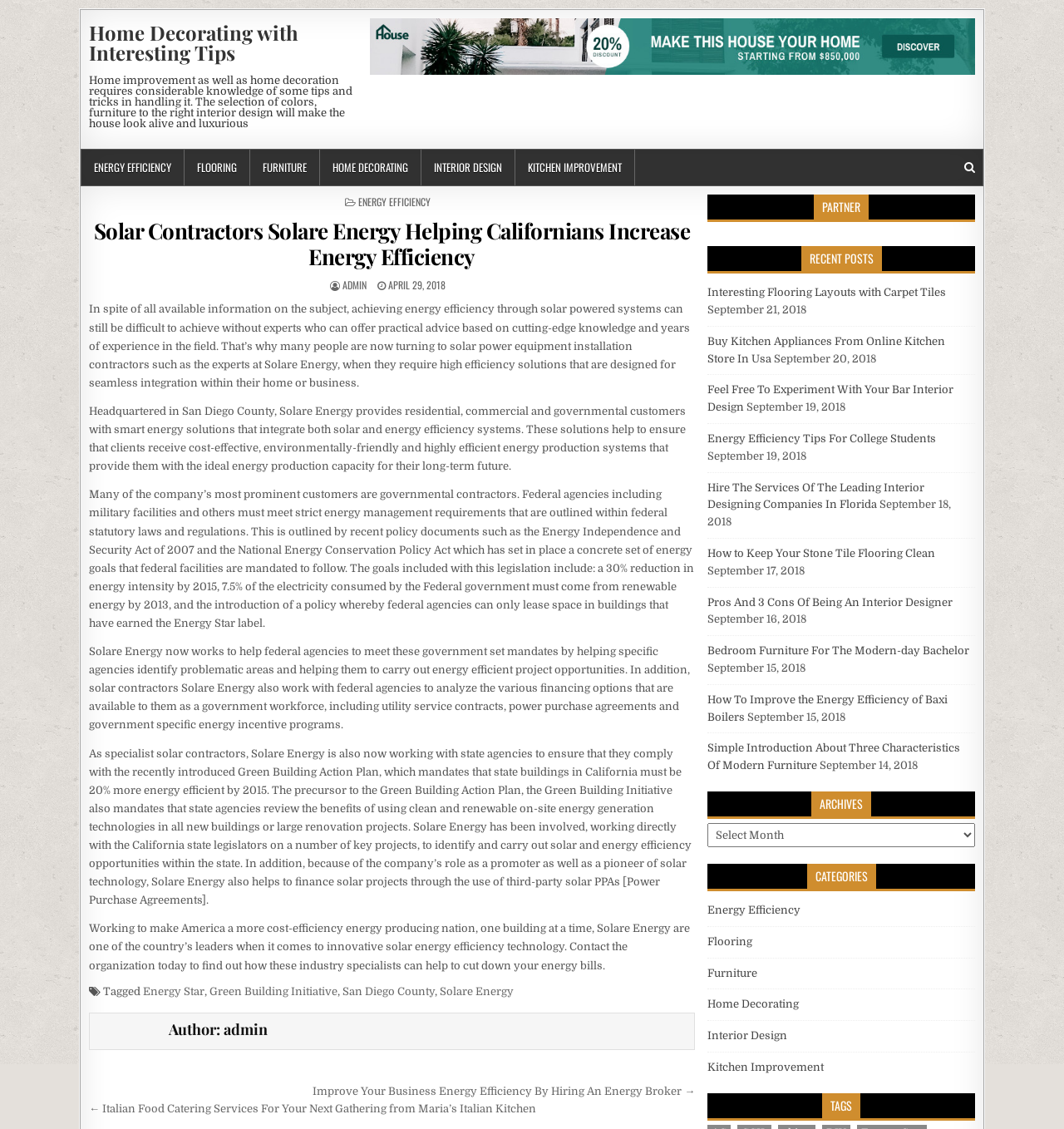Determine the bounding box coordinates of the region I should click to achieve the following instruction: "View the 'RECENT POSTS'". Ensure the bounding box coordinates are four float numbers between 0 and 1, i.e., [left, top, right, bottom].

[0.665, 0.218, 0.916, 0.242]